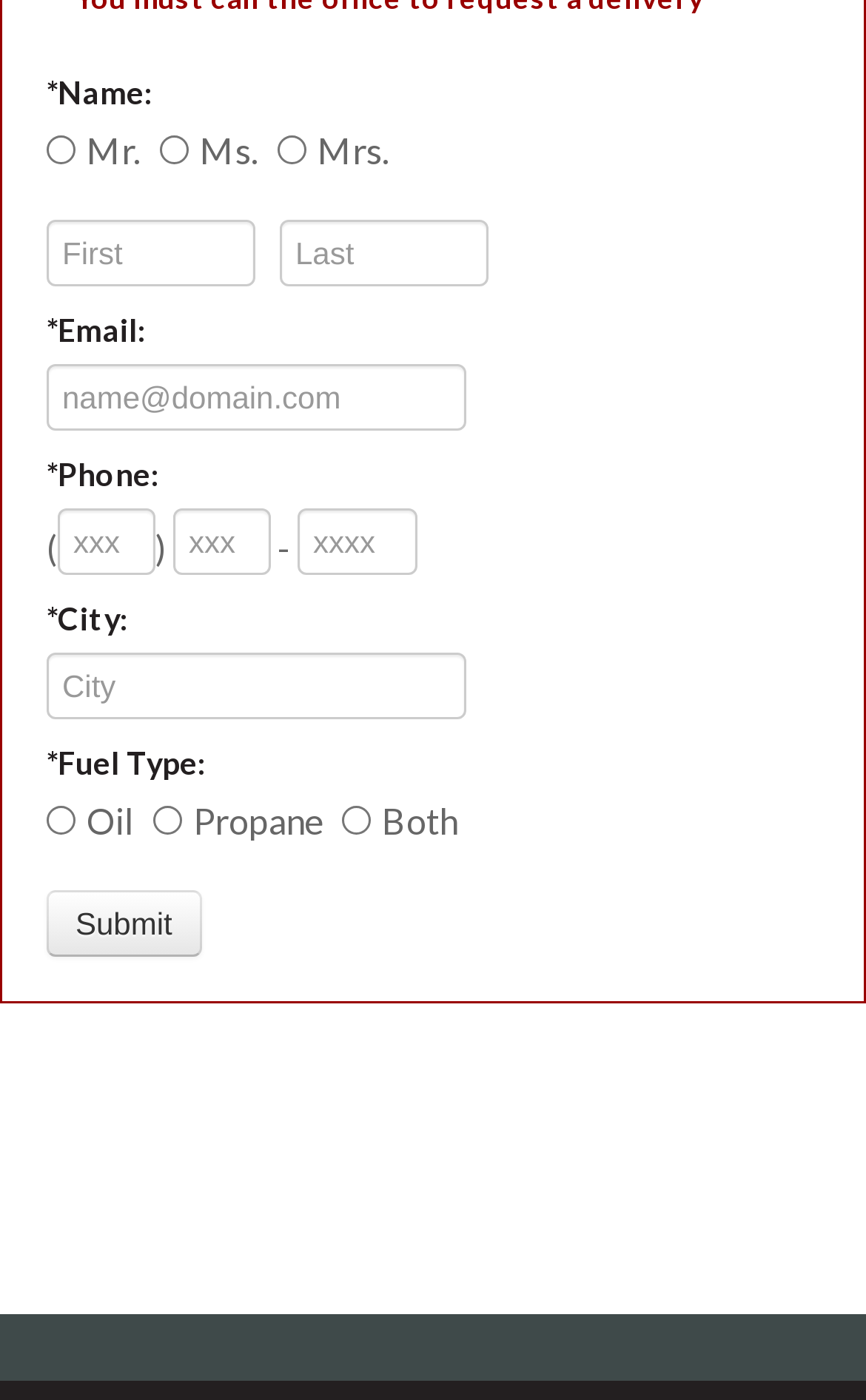Locate the bounding box coordinates of the clickable element to fulfill the following instruction: "Choose a fuel type". Provide the coordinates as four float numbers between 0 and 1 in the format [left, top, right, bottom].

[0.054, 0.575, 0.087, 0.596]